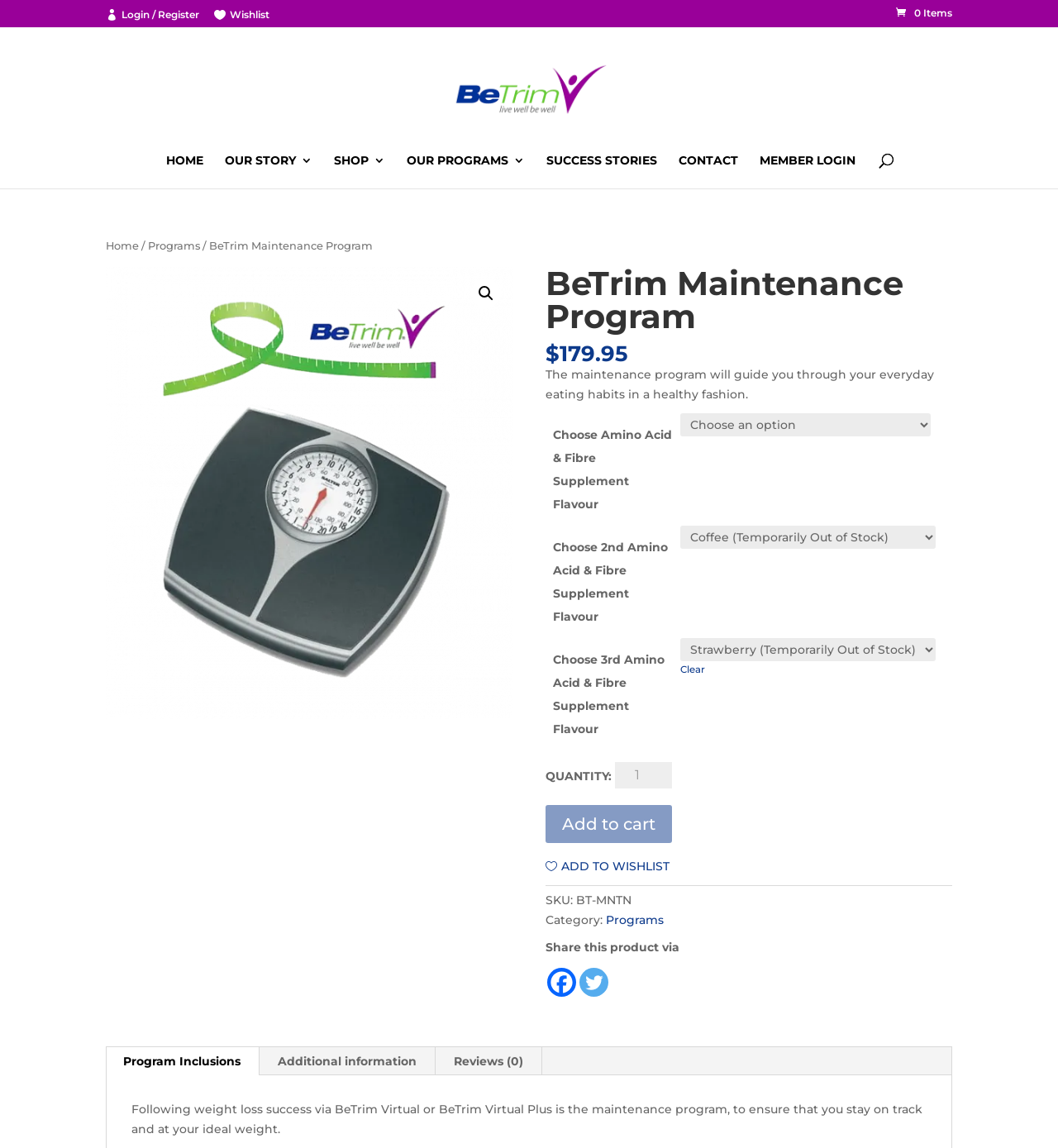What is the SKU of the product?
Examine the screenshot and reply with a single word or phrase.

BT-MNTN